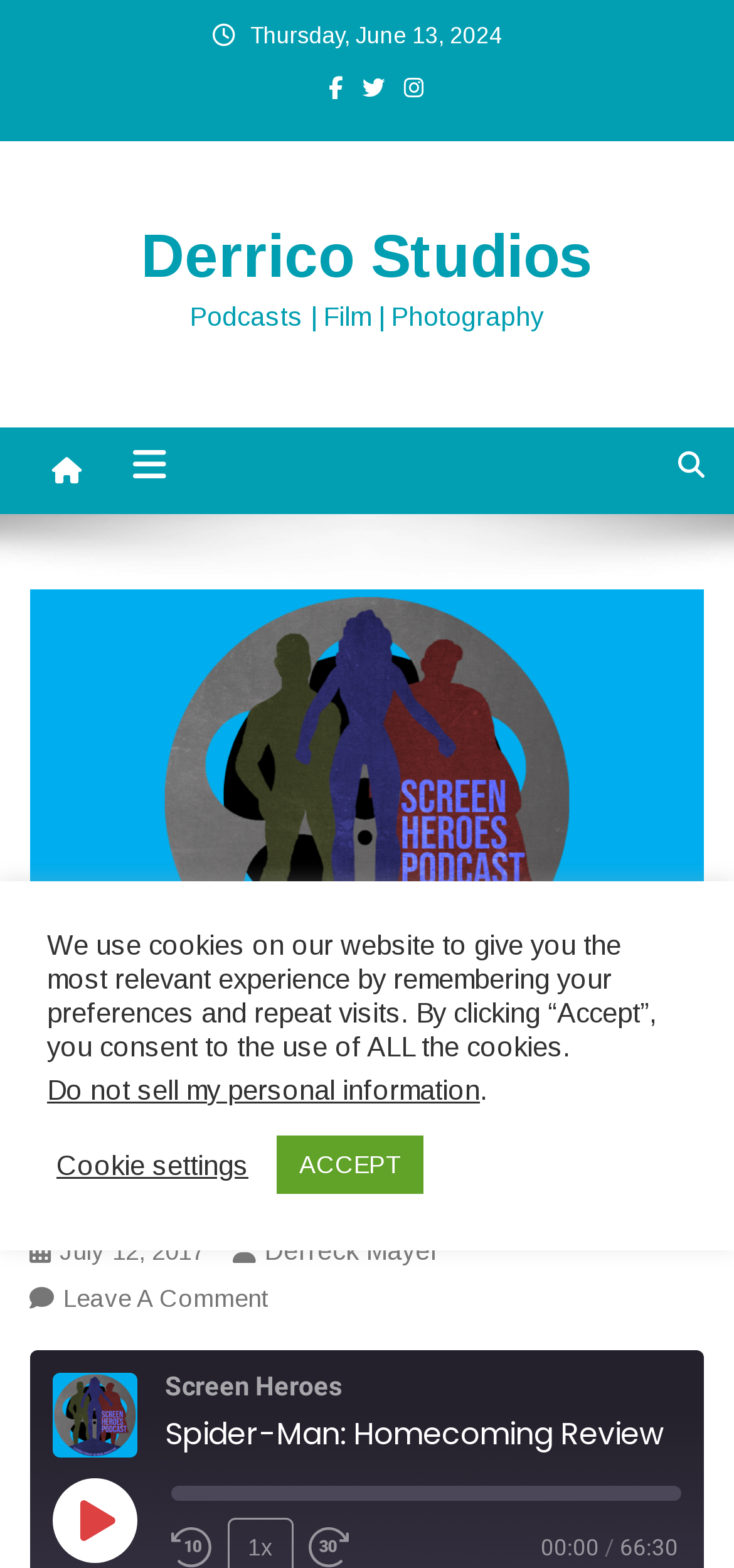Produce a meticulous description of the webpage.

This webpage is a review of the 16th MCU movie, Spider-Man: Homecoming, from Derrico Studios. At the top, there is a date "Thursday, June 13, 2024" and three social media links. Below that, there is a link to Derrico Studios and a brief description of the website, "Podcasts | Film | Photography". 

On the left side, there are four more social media links. The main content of the webpage is a podcast review of Spider-Man: Homecoming, with a heading "Spider-Man: Homecoming Review" and a subheading "Podcast" and "Screen Heroes". The review is accompanied by a link to the podcast episode, the date "July 12, 2017", and the author's name "Derreck Mayer". 

There is also a "Leave A Comment" link and an image of "Screen Heroes" below the review. A "Play Episode" button is located at the bottom, along with a progress bar and a time indicator showing the duration of the episode, 66 minutes and 30 seconds. 

At the bottom of the webpage, there is a notification about the use of cookies on the website, with options to "Accept" or adjust "Cookie settings". Additionally, there is a link to "Do not sell my personal information".